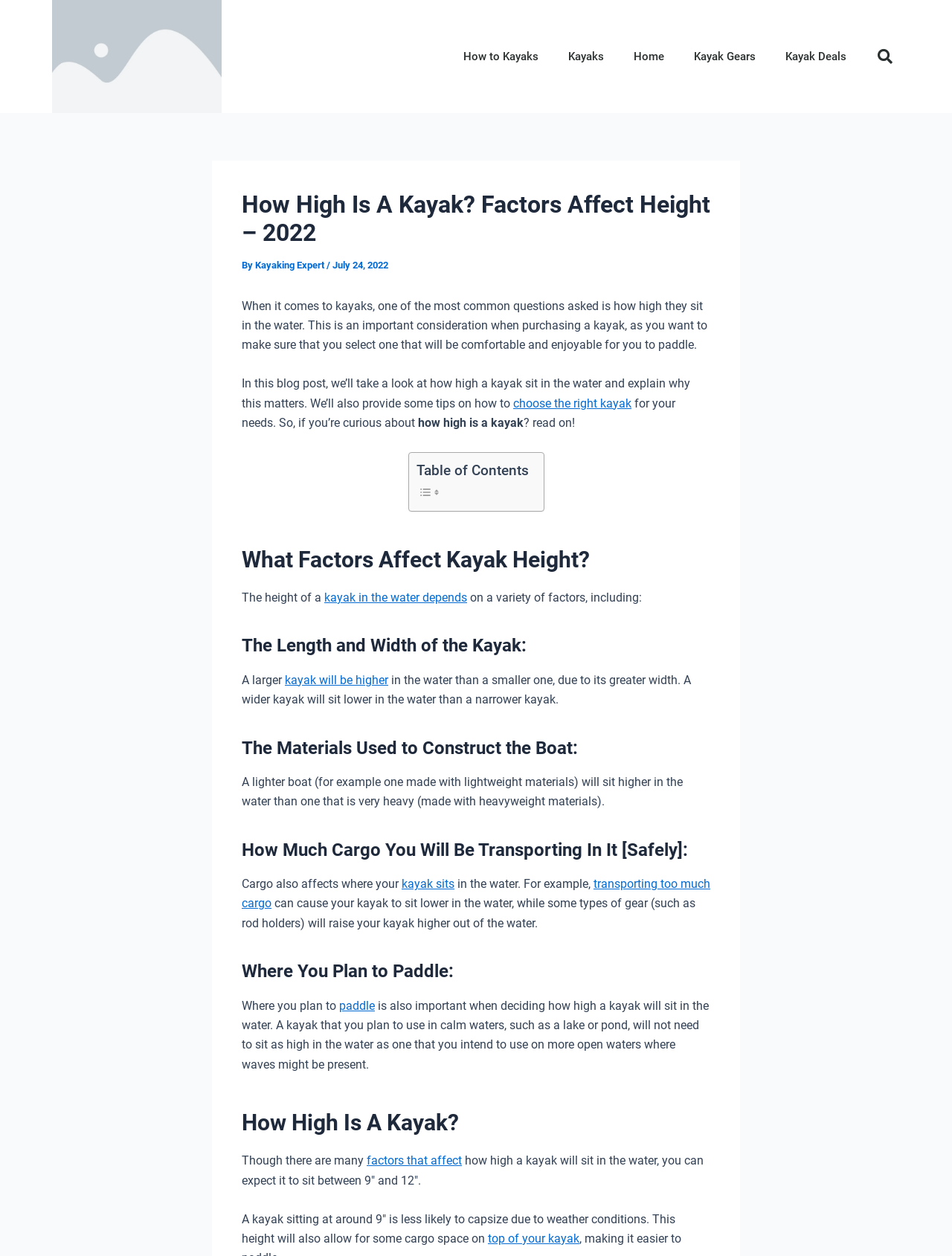Describe all the key features of the webpage in detail.

This webpage is a blog post titled "How High Is A Kayak? Factors Affect Height - 2022 - Kayakpapa". At the top, there are several links to other pages, including "How to Kayaks", "Home", "Kayak Gears Menu Toggle", and "Kayak Deals Menu Toggle", as well as a search bar. 

Below the links, there is a header section with the title of the blog post, "How High Is A Kayak? Factors Affect Height – 2022", followed by the author's name, "Kayaking Expert", and the date "July 24, 2022". 

The main content of the blog post starts with a brief introduction to the topic, explaining that the height of a kayak in the water is an important consideration when purchasing one. The introduction is followed by a link to "choose the right kayak" for one's needs.

The blog post is then divided into several sections, each with a heading. The first section is "What Factors Affect Kayak Height?", which discusses how the length and width of the kayak, the materials used to construct the boat, the amount of cargo being transported, and the location where the kayak will be used all impact the height of the kayak in the water.

The subsequent sections delve deeper into each of these factors, with headings such as "The Length and Width of the Kayak:", "The Materials Used to Construct the Boat:", "How Much Cargo You Will Be Transporting In It [Safely]:", and "Where You Plan to Paddle:". Each section provides more detailed information and explanations about how these factors affect the height of the kayak.

Finally, the blog post concludes with a section titled "How High Is A Kayak?", which summarizes the various factors that affect the height of a kayak and provides a general estimate of the expected height range.